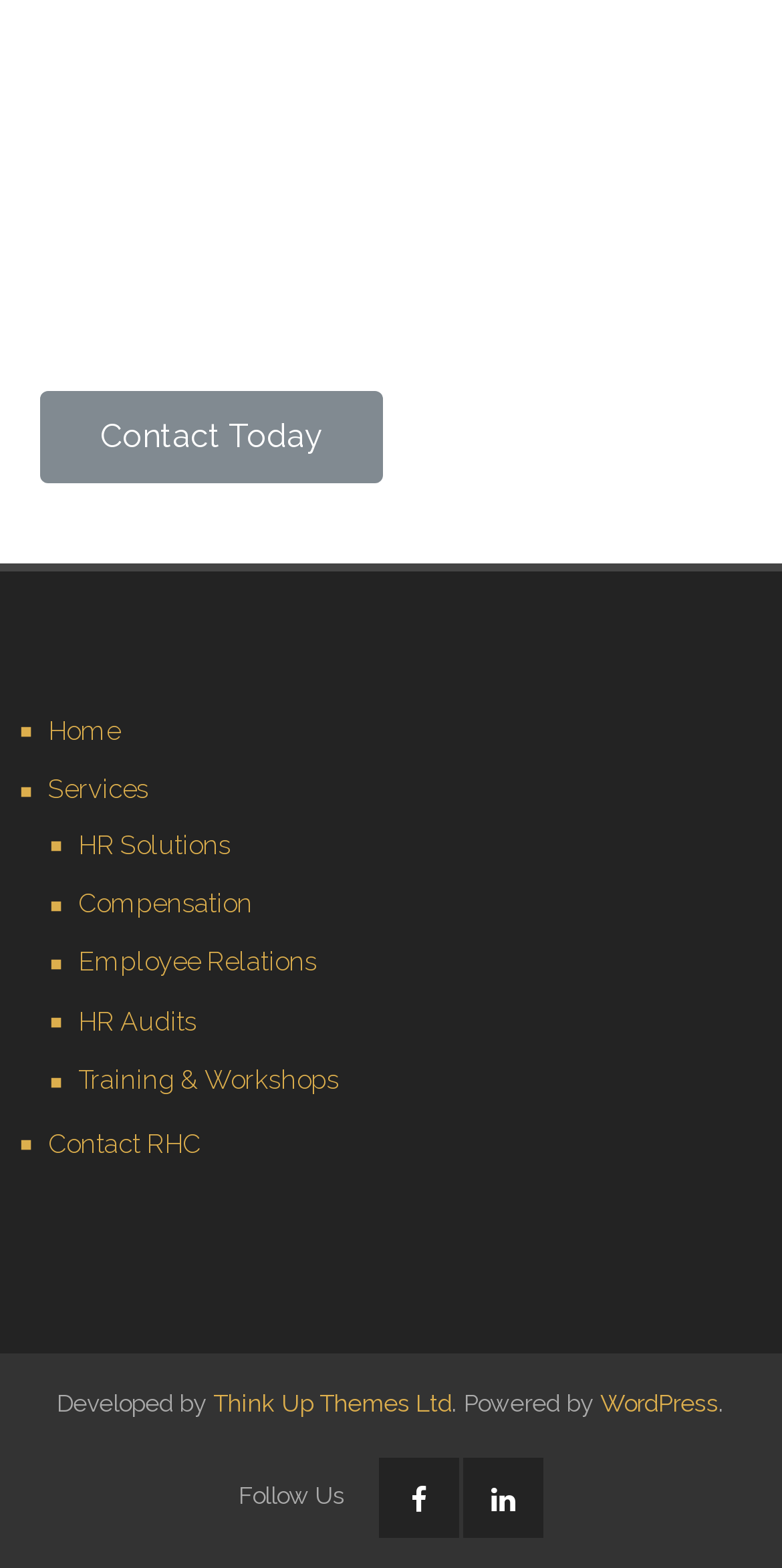Specify the bounding box coordinates of the element's region that should be clicked to achieve the following instruction: "Check Employee Relations". The bounding box coordinates consist of four float numbers between 0 and 1, in the format [left, top, right, bottom].

[0.026, 0.598, 0.405, 0.63]